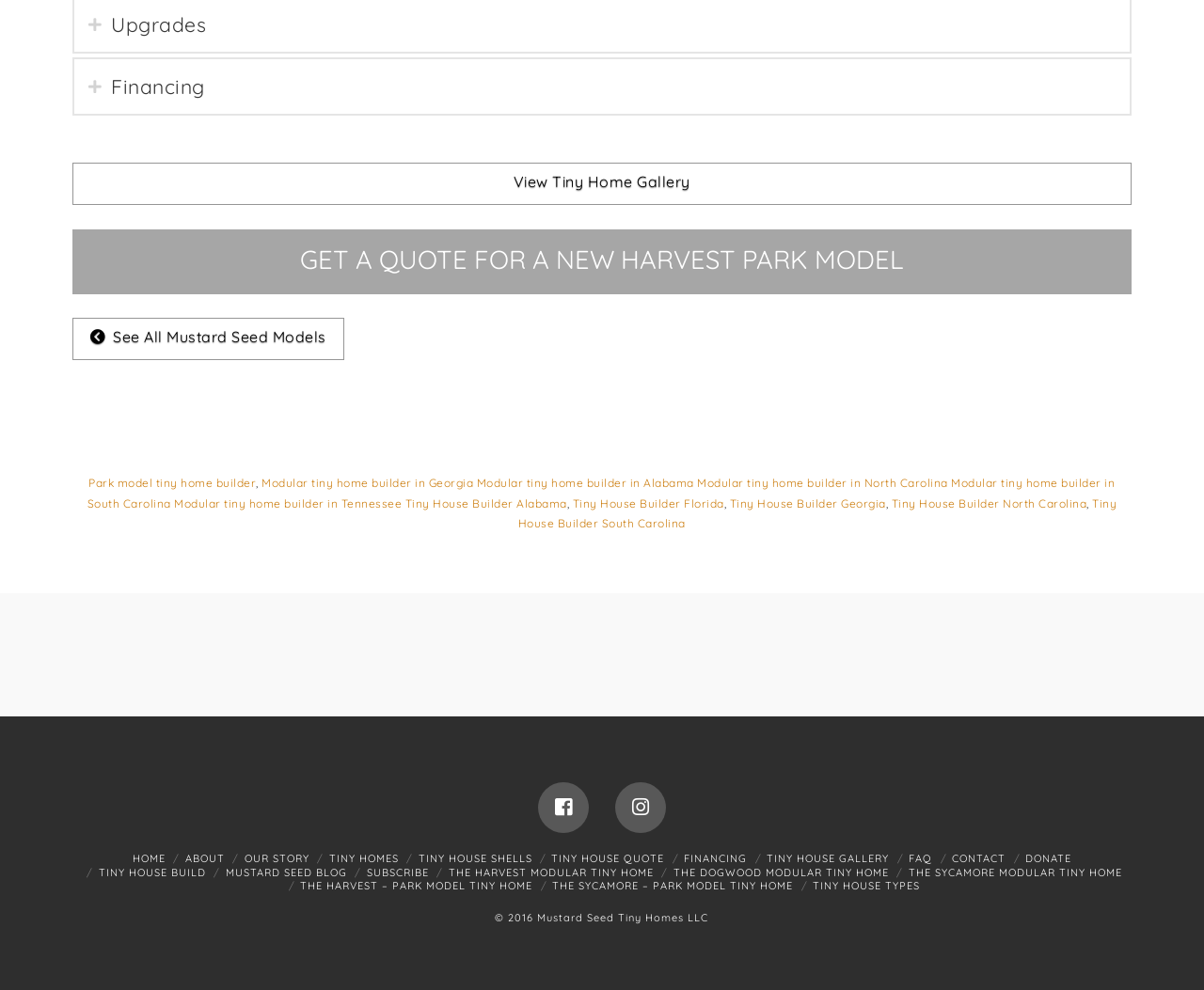Locate the bounding box coordinates of the area that needs to be clicked to fulfill the following instruction: "Visit Facebook page". The coordinates should be in the format of four float numbers between 0 and 1, namely [left, top, right, bottom].

[0.447, 0.79, 0.489, 0.842]